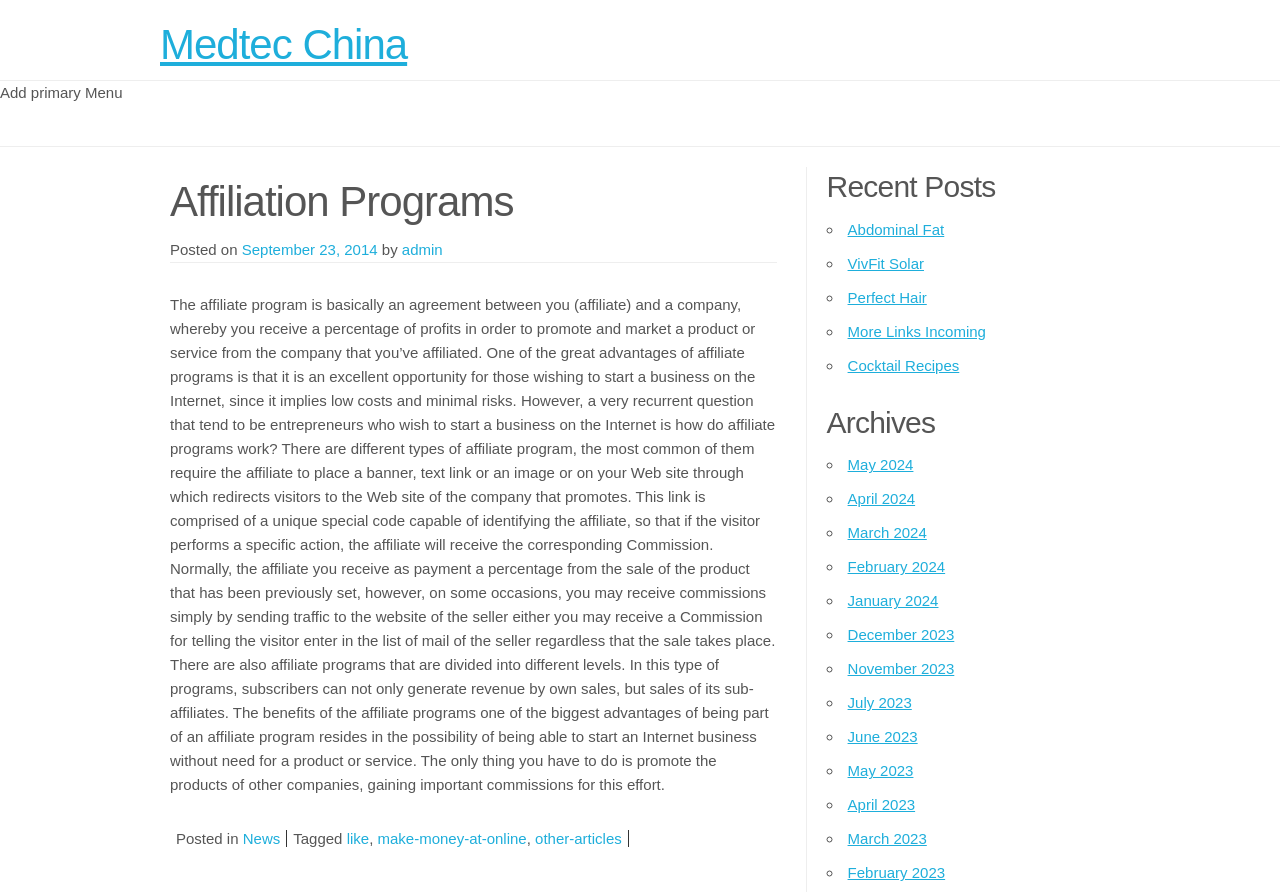Summarize the webpage with a detailed and informative caption.

The webpage is about Affiliation Programs, specifically on Medtec China. At the top, there is a heading "Medtec China" with a link to the same name. Below it, there is a main section that contains an article with a heading "Affiliation Programs" and a subheading "Posted on September 23, 2014 by admin". The article explains what affiliation programs are, how they work, and their benefits.

To the right of the main section, there is a sidebar with a heading "Recent Posts" that lists several links to other articles, including "Abdominal Fat", "VivFit Solar", "Perfect Hair", and more. Below the "Recent Posts" section, there is another section with a heading "Archives" that lists links to monthly archives from May 2024 to February 2023.

At the bottom of the page, there is a footer section that contains links to categories, including "News" and "Tagged" with specific keywords like "make-money-at-online" and "other-articles".